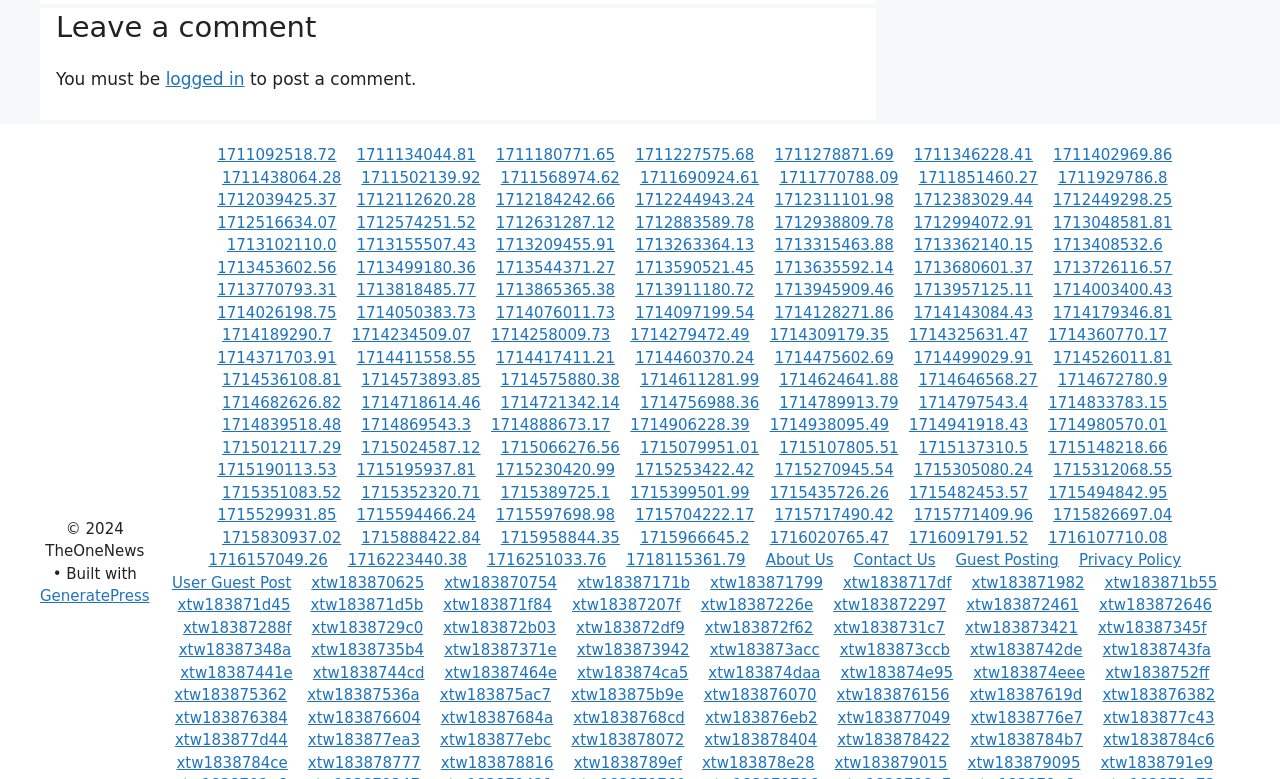Based on the visual content of the image, answer the question thoroughly: What is the heading of this webpage?

The heading of this webpage is 'Leave a comment' which is indicated by the element with the text 'Leave a comment' at the top of the webpage.